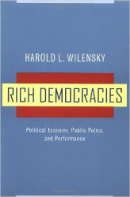What is the color of the title 'RICH DEMOCRACIES'?
Examine the screenshot and reply with a single word or phrase.

yellow